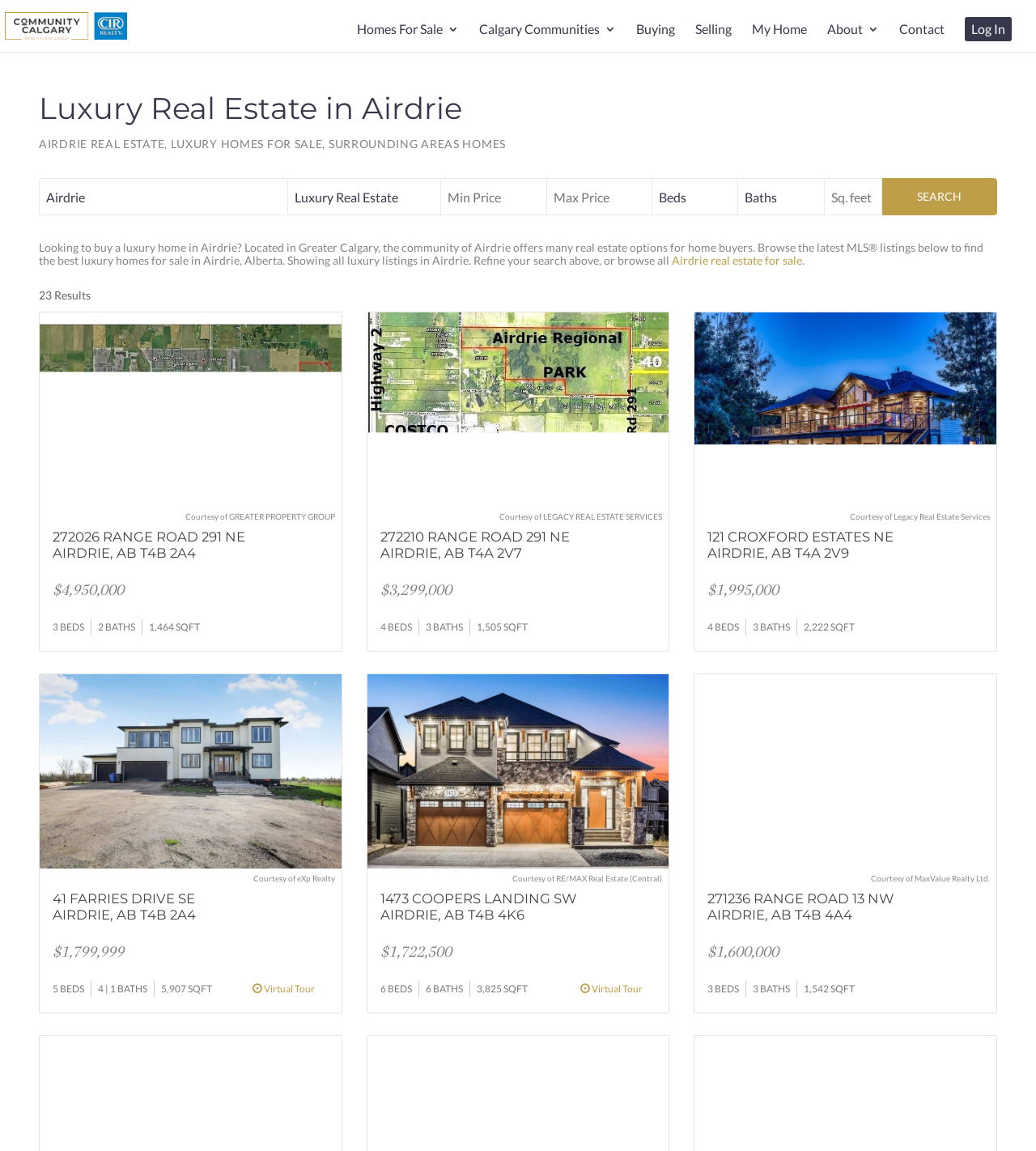Please identify the bounding box coordinates of the clickable area that will fulfill the following instruction: "View Airdrie real estate for sale". The coordinates should be in the format of four float numbers between 0 and 1, i.e., [left, top, right, bottom].

[0.648, 0.22, 0.774, 0.232]